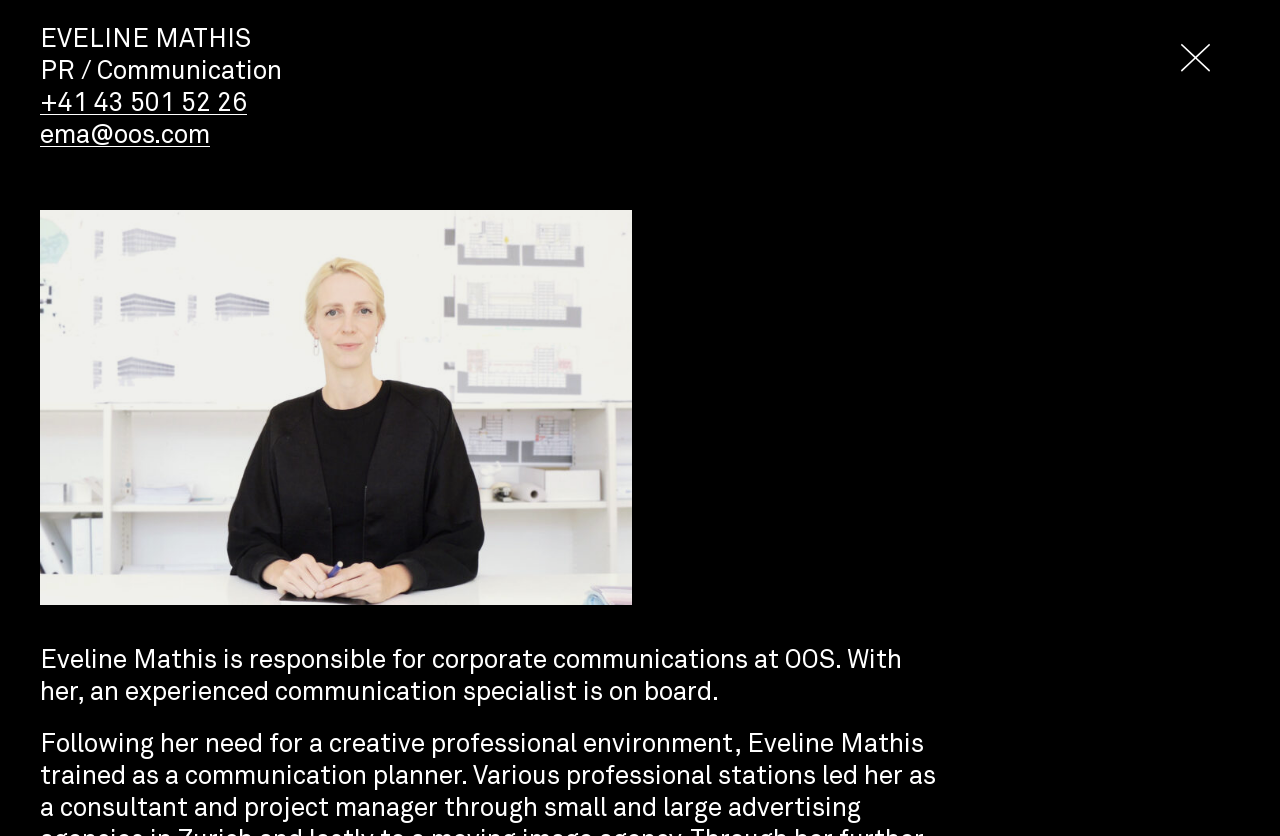Based on the element description Skip to main content, identify the bounding box of the UI element in the given webpage screenshot. The coordinates should be in the format (top-left x, top-left y, bottom-right x, bottom-right y) and must be between 0 and 1.

None